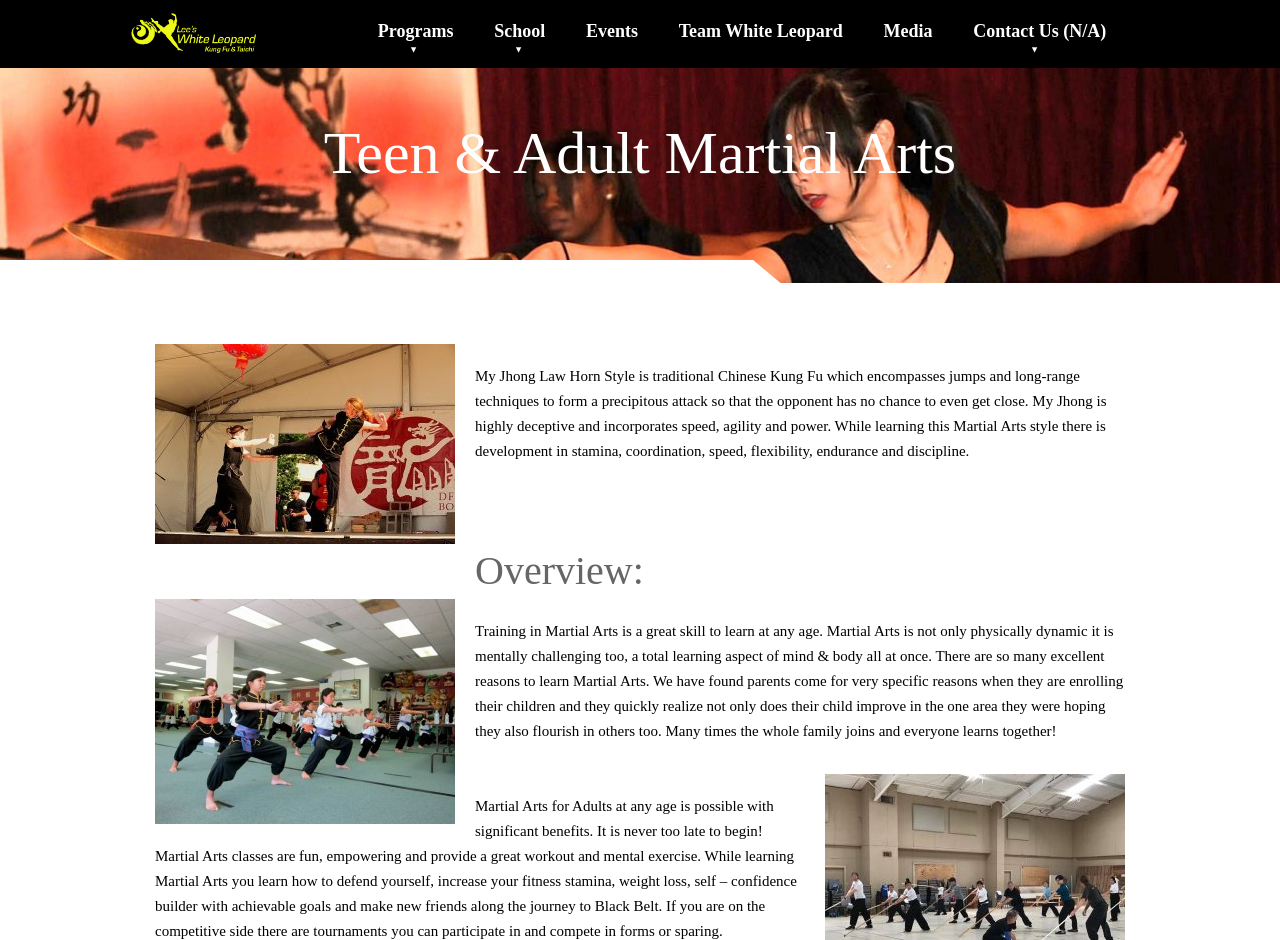Respond to the following query with just one word or a short phrase: 
What type of martial arts is taught at this school?

Traditional Chinese Kung Fu